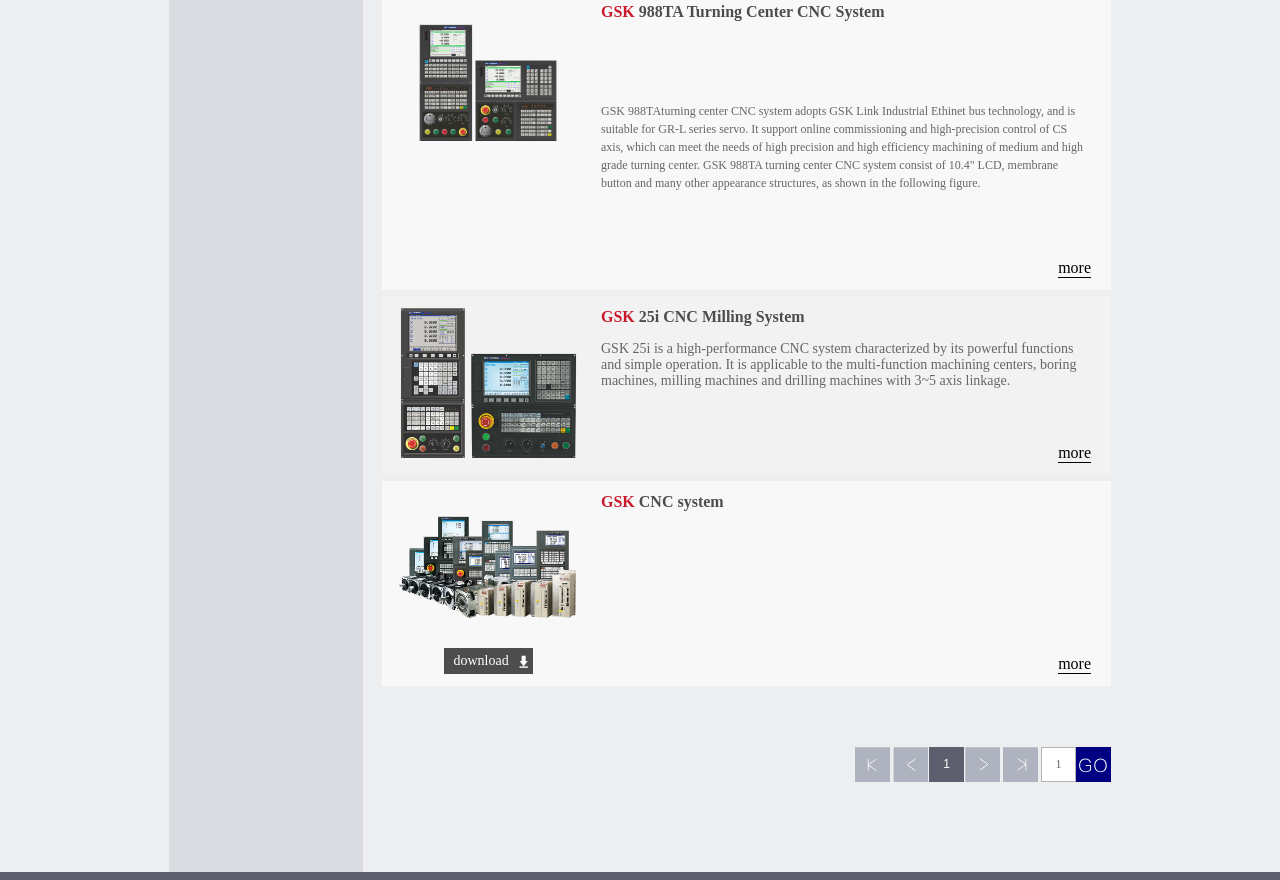Using the details from the image, please elaborate on the following question: What is the purpose of the 'download' link?

The 'download' link is located below the heading 'GSK CNC system', and its purpose is likely to download some related materials or software.